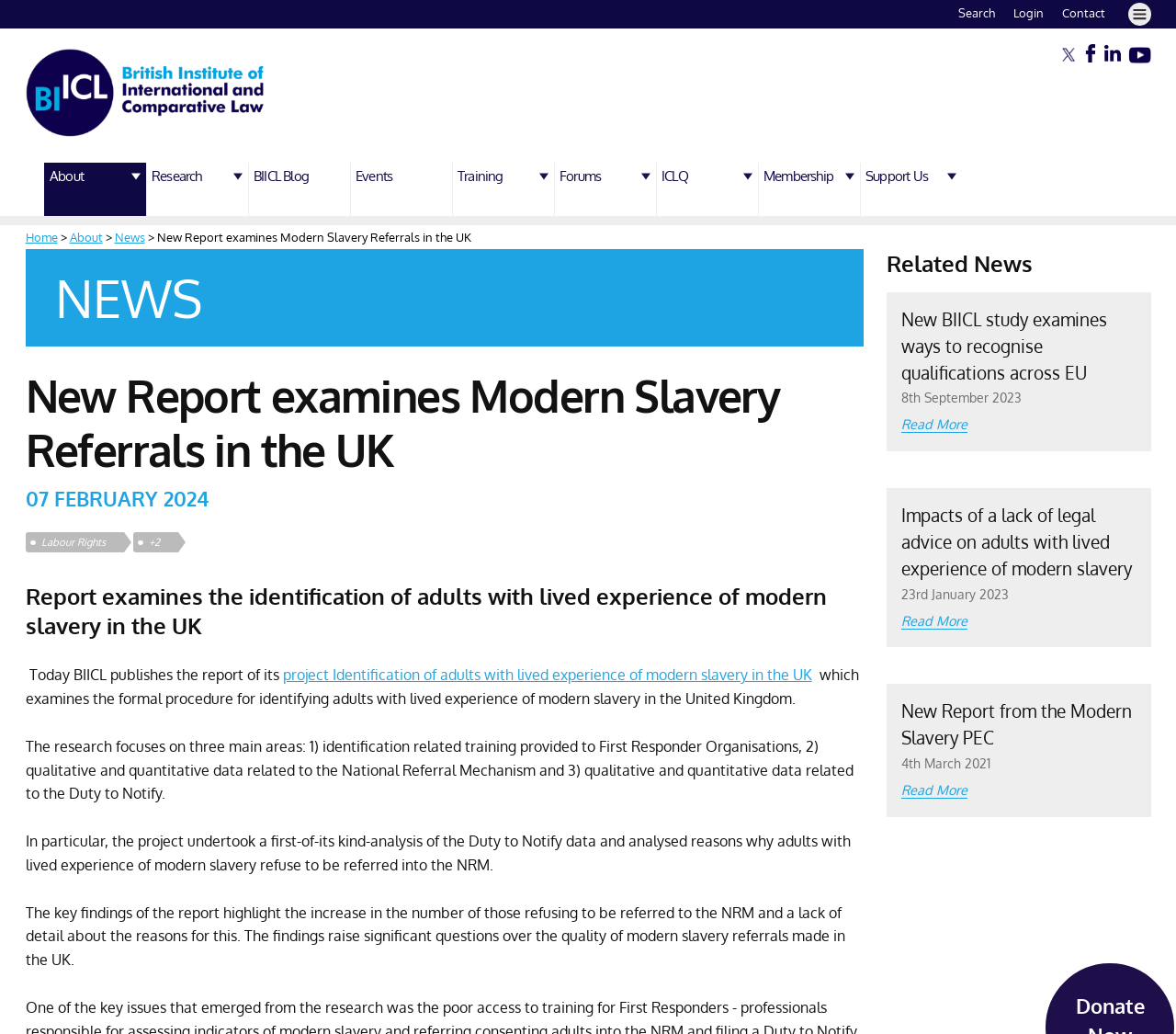Select the bounding box coordinates of the element I need to click to carry out the following instruction: "Learn more about Labour Rights".

[0.021, 0.517, 0.105, 0.53]